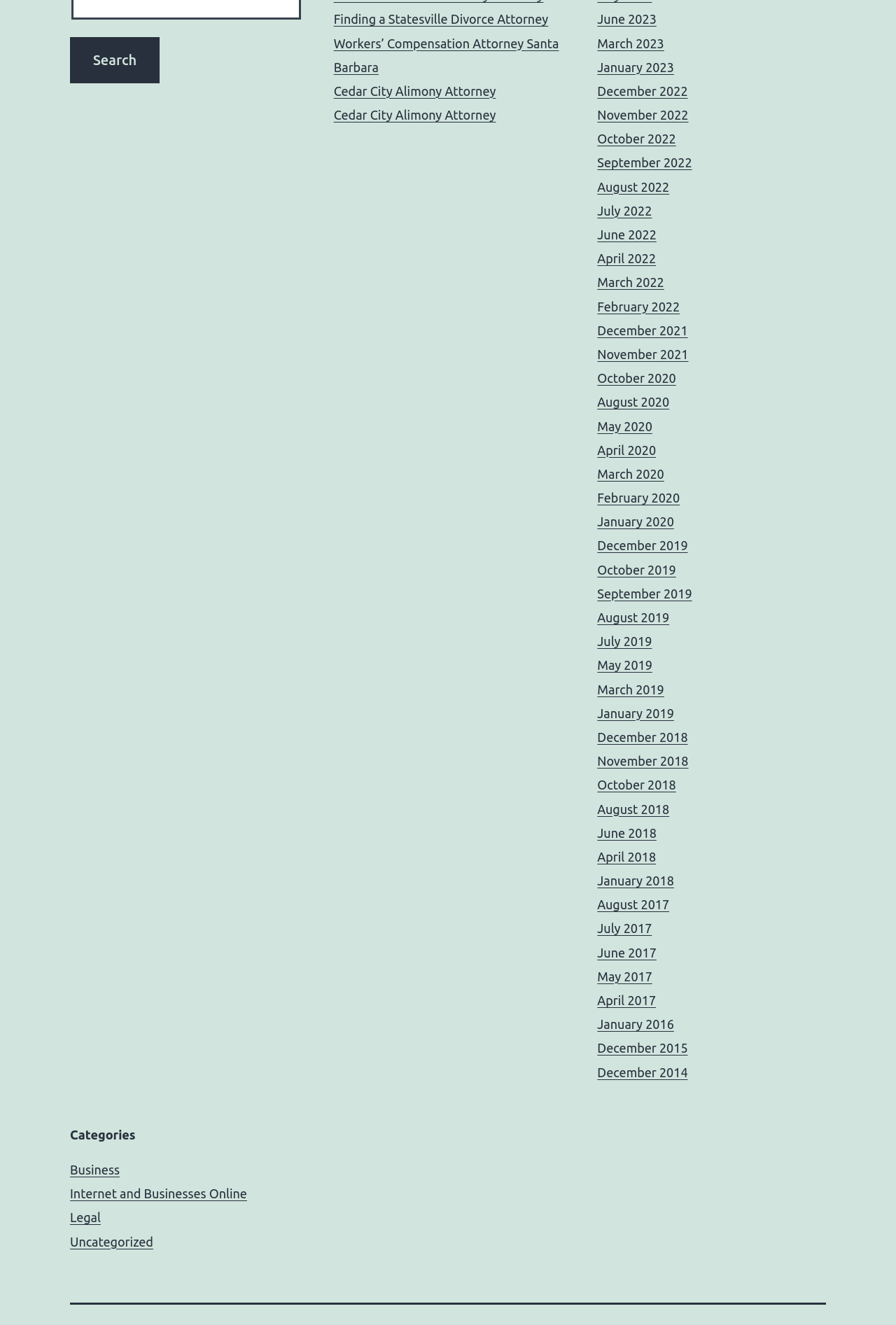Please determine the bounding box coordinates for the element with the description: "December 2022".

[0.667, 0.063, 0.768, 0.074]